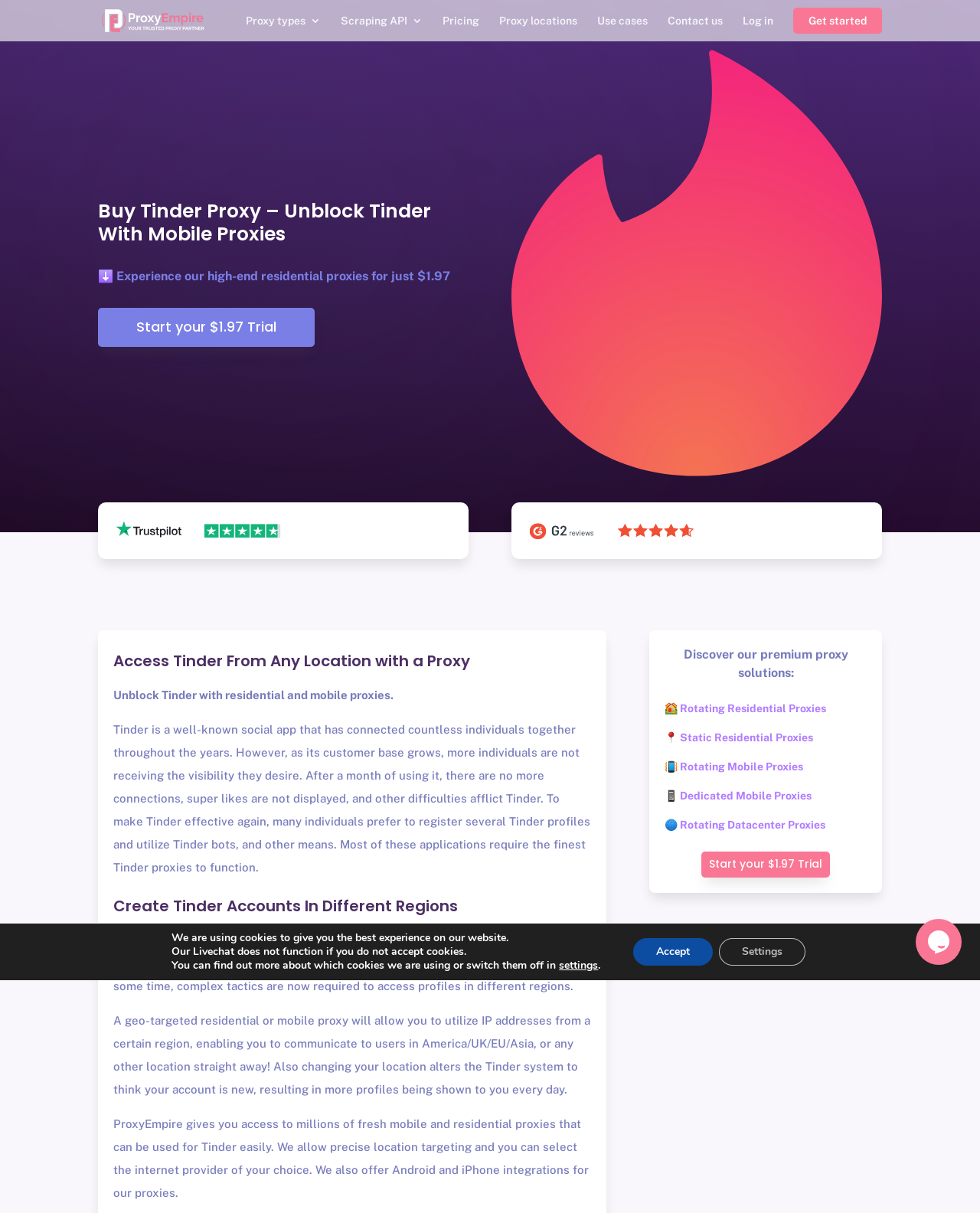Given the content of the image, can you provide a detailed answer to the question?
What types of proxies are offered?

The webpage lists different types of proxies offered by ProxyEmpire, including rotating residential proxies, static residential proxies, rotating mobile proxies, dedicated mobile proxies, and rotating datacenter proxies, which can be used for various purposes, including unblocking Tinder.